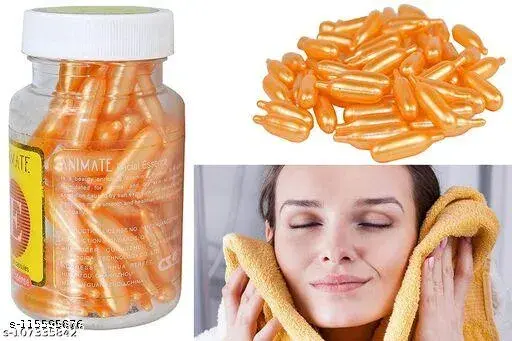Describe the image with as much detail as possible.

This image displays a clear representation of vitamin E capsules, which are often used for skincare. The capsules are shown in a transparent container on the left, filled with several shiny, orange-colored capsules. To the right, a woman gently applies the vitamin E serum to her face, highlighting the use of these capsules in skincare routines. 

Vitamin E is known for its nourishing properties, helping to hydrate and rejuvenate the skin. It can be used as a skin serum by massaging it into the face, a method recommended for treating various skin concerns, including oily skin and acne. The image exemplifies the practical application of vitamin E in skincare, emphasizing its benefits for maintaining healthy and glowing skin.